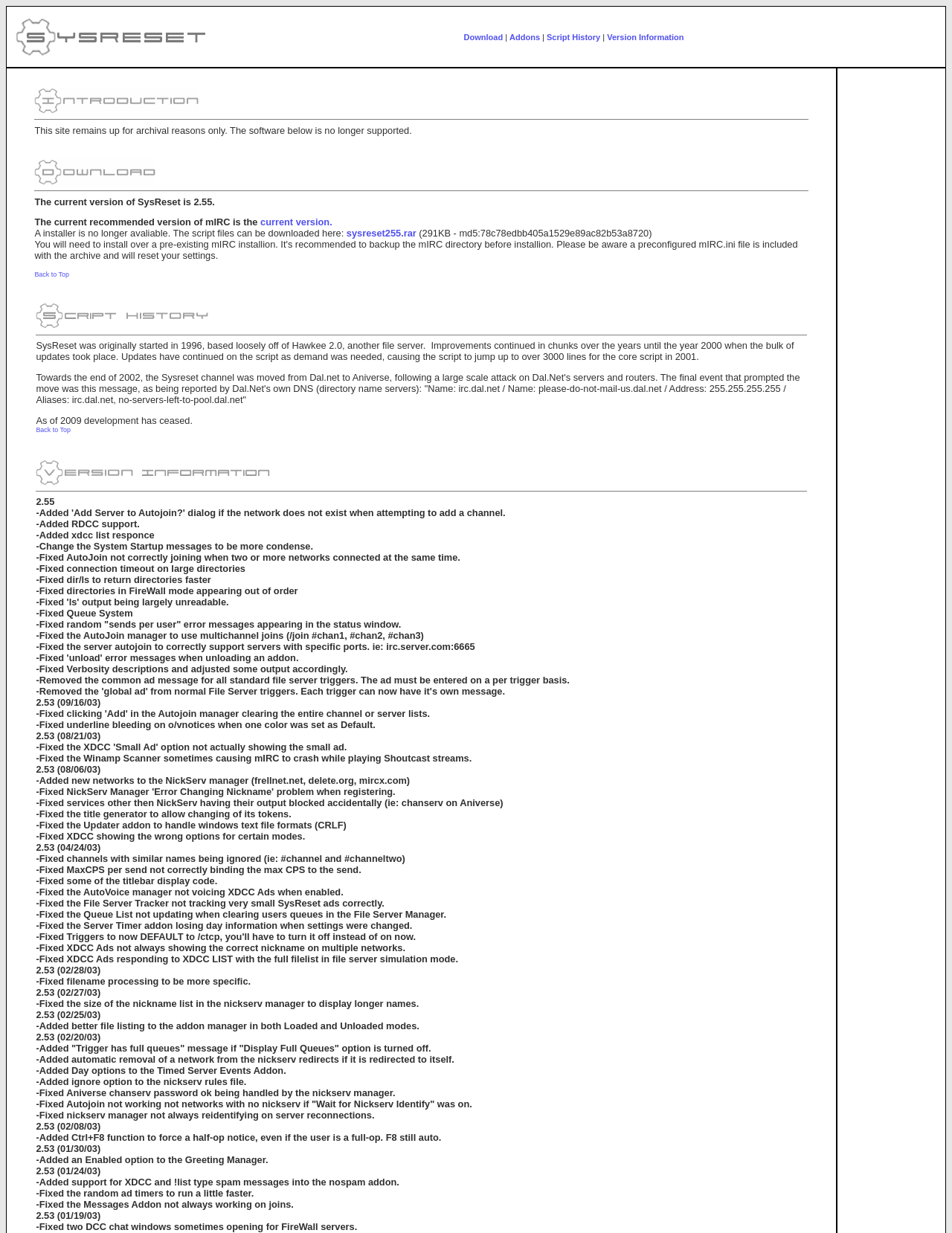Find the bounding box coordinates of the area that needs to be clicked in order to achieve the following instruction: "Click the Back to Top link". The coordinates should be specified as four float numbers between 0 and 1, i.e., [left, top, right, bottom].

[0.036, 0.22, 0.073, 0.226]